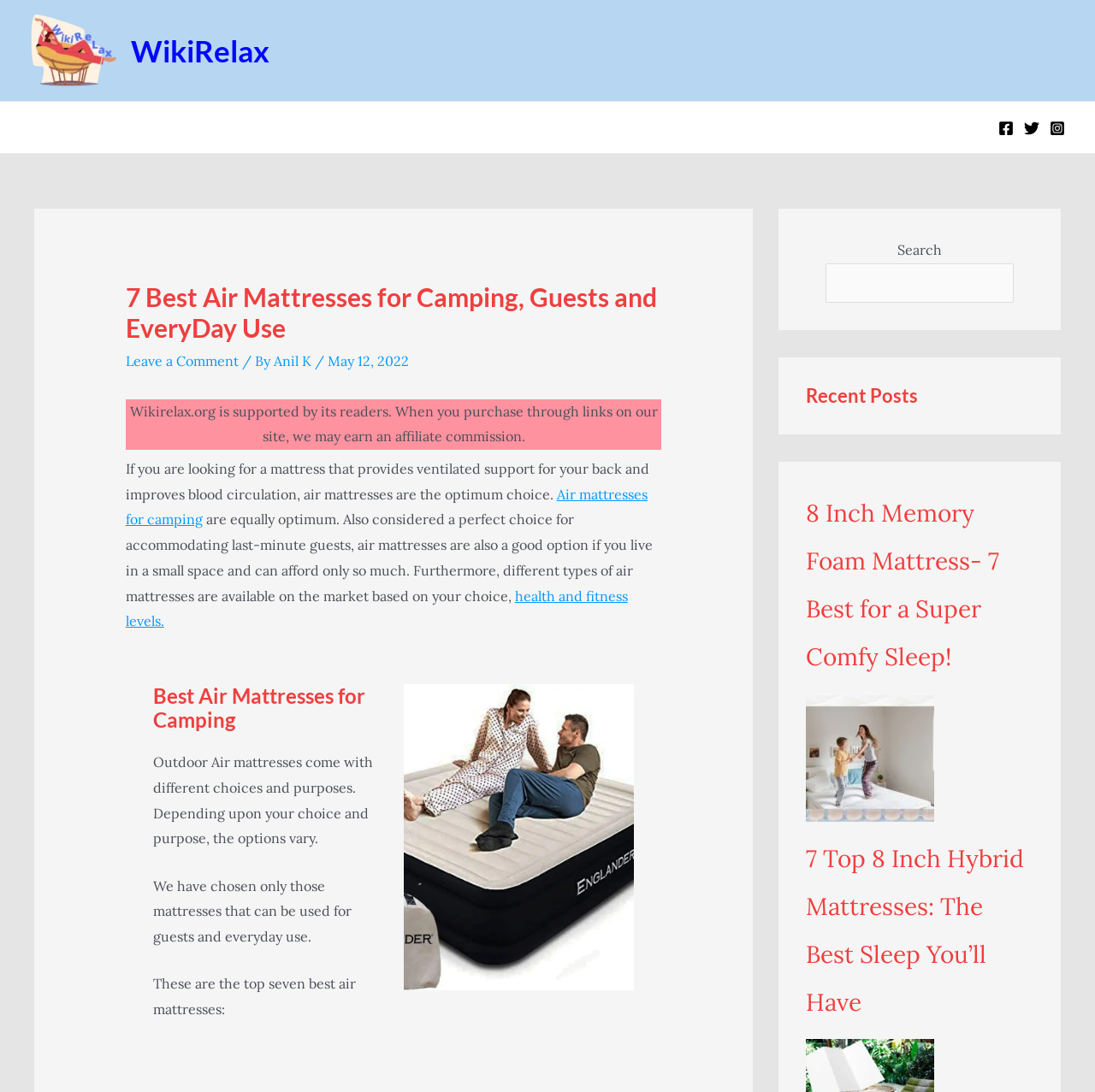How many air mattresses are reviewed on this webpage?
Provide a thorough and detailed answer to the question.

The webpage lists the top 7 best air mattresses for camping, guests, and everyday use, with a heading 'Best Air Mattresses for Camping' and a list of 7 air mattresses.